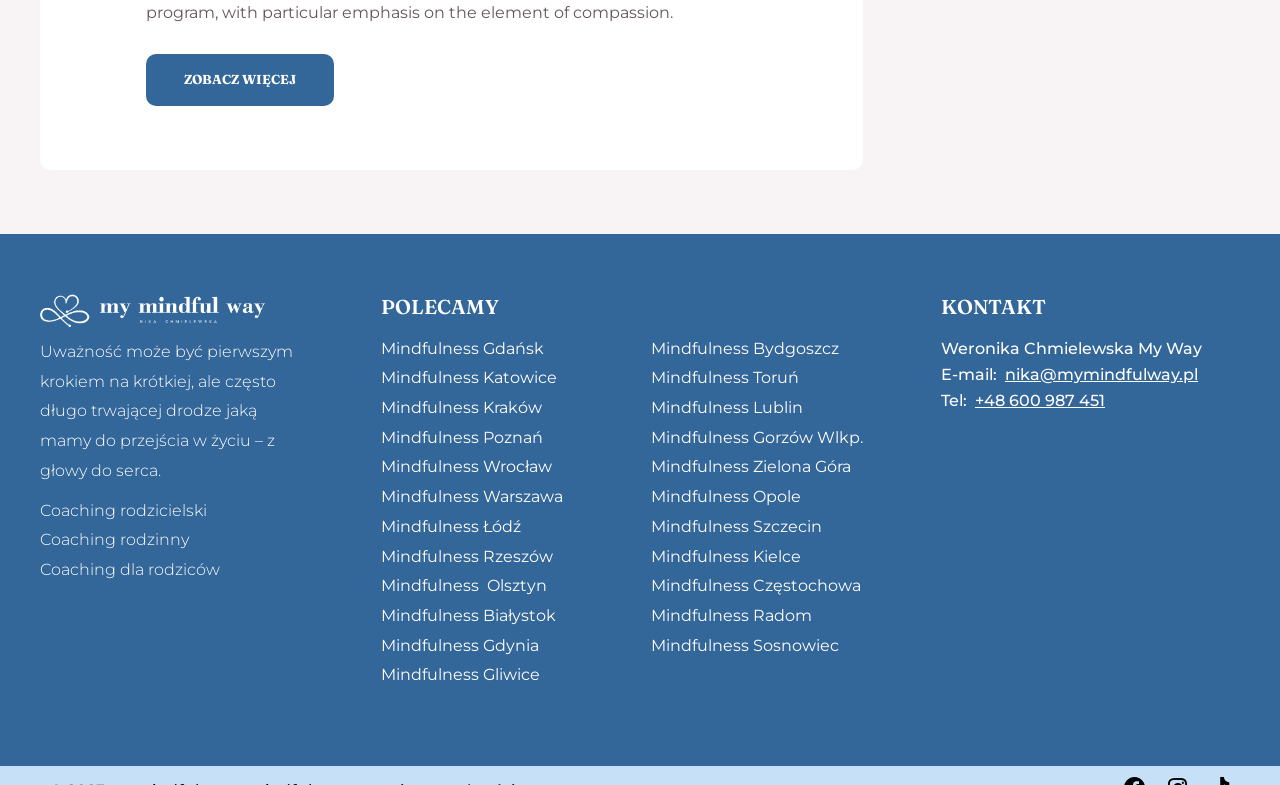Given the following UI element description: "nika@mymindfulway.pl", find the bounding box coordinates in the webpage screenshot.

[0.785, 0.465, 0.936, 0.489]